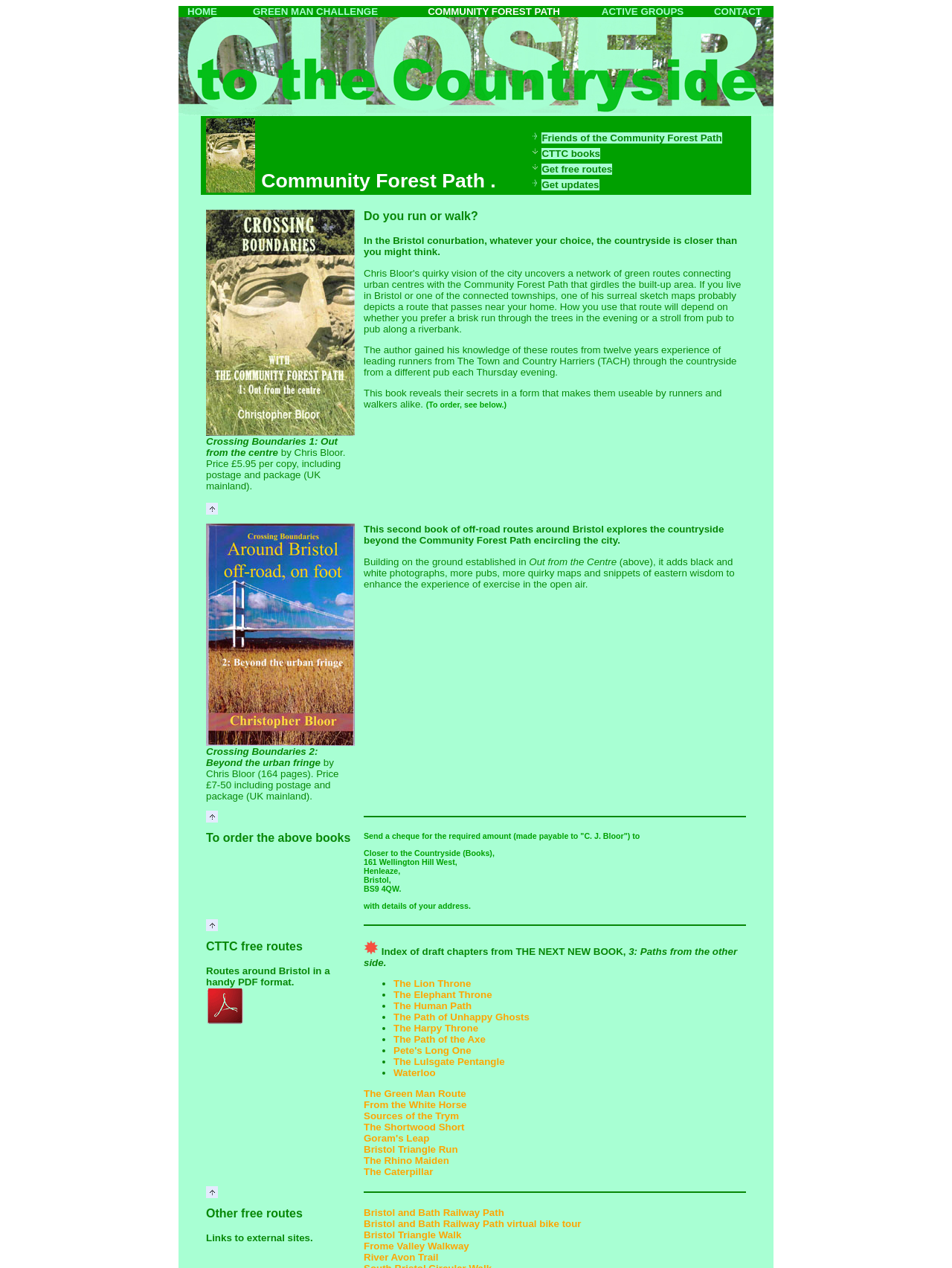How much does the book 'Crossing Boundaries 1: Out from the centre' cost?
Look at the screenshot and give a one-word or phrase answer.

£5.95